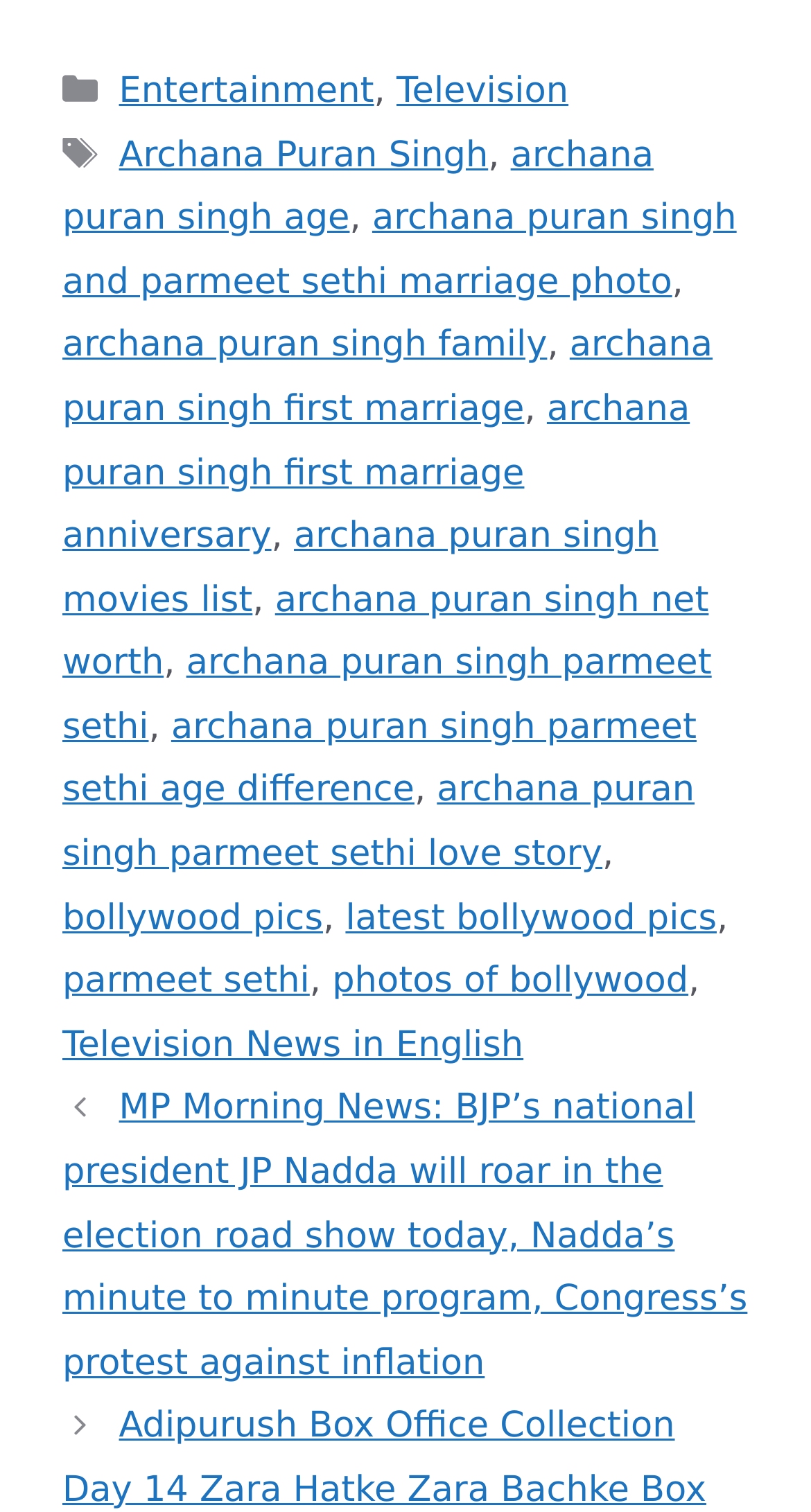Extract the bounding box for the UI element that matches this description: "bollywood pics".

[0.077, 0.593, 0.398, 0.621]